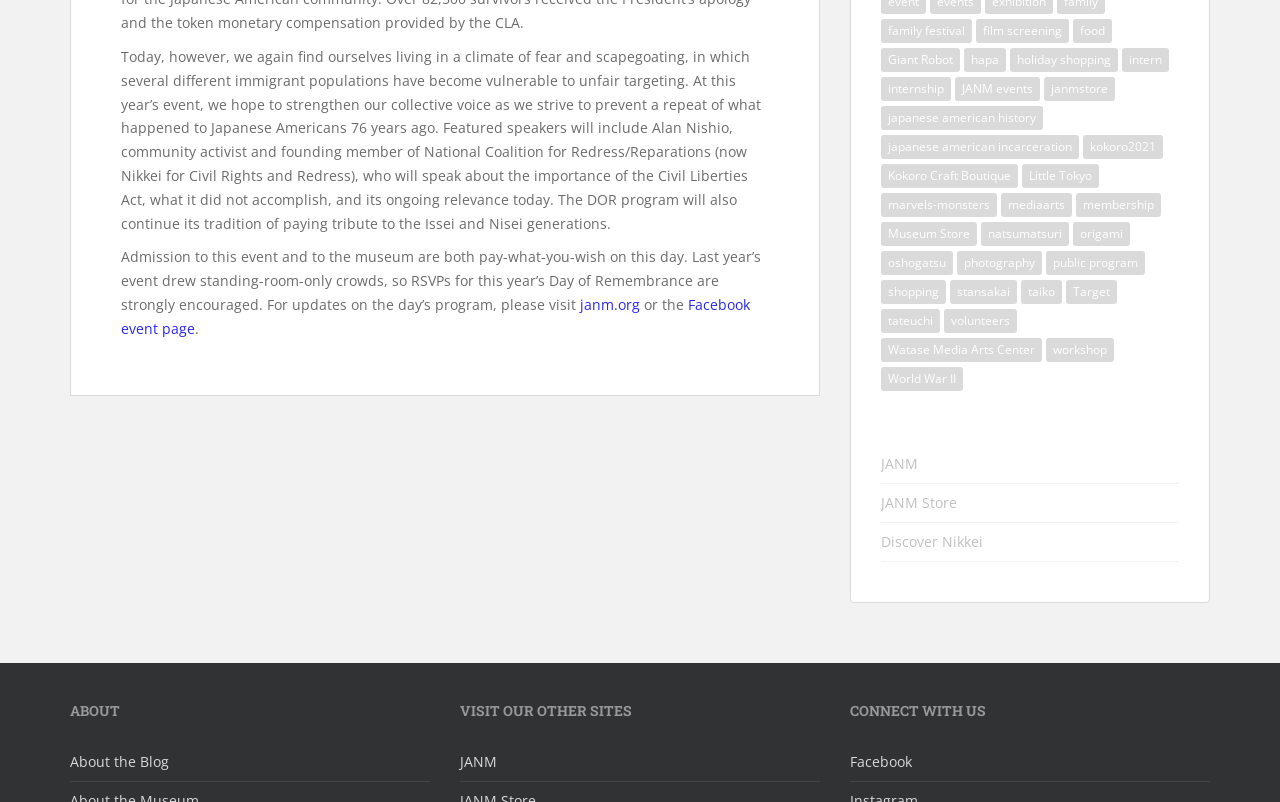Find the bounding box coordinates for the area that should be clicked to accomplish the instruction: "RSVP for the Day of Remembrance event".

[0.095, 0.368, 0.586, 0.421]